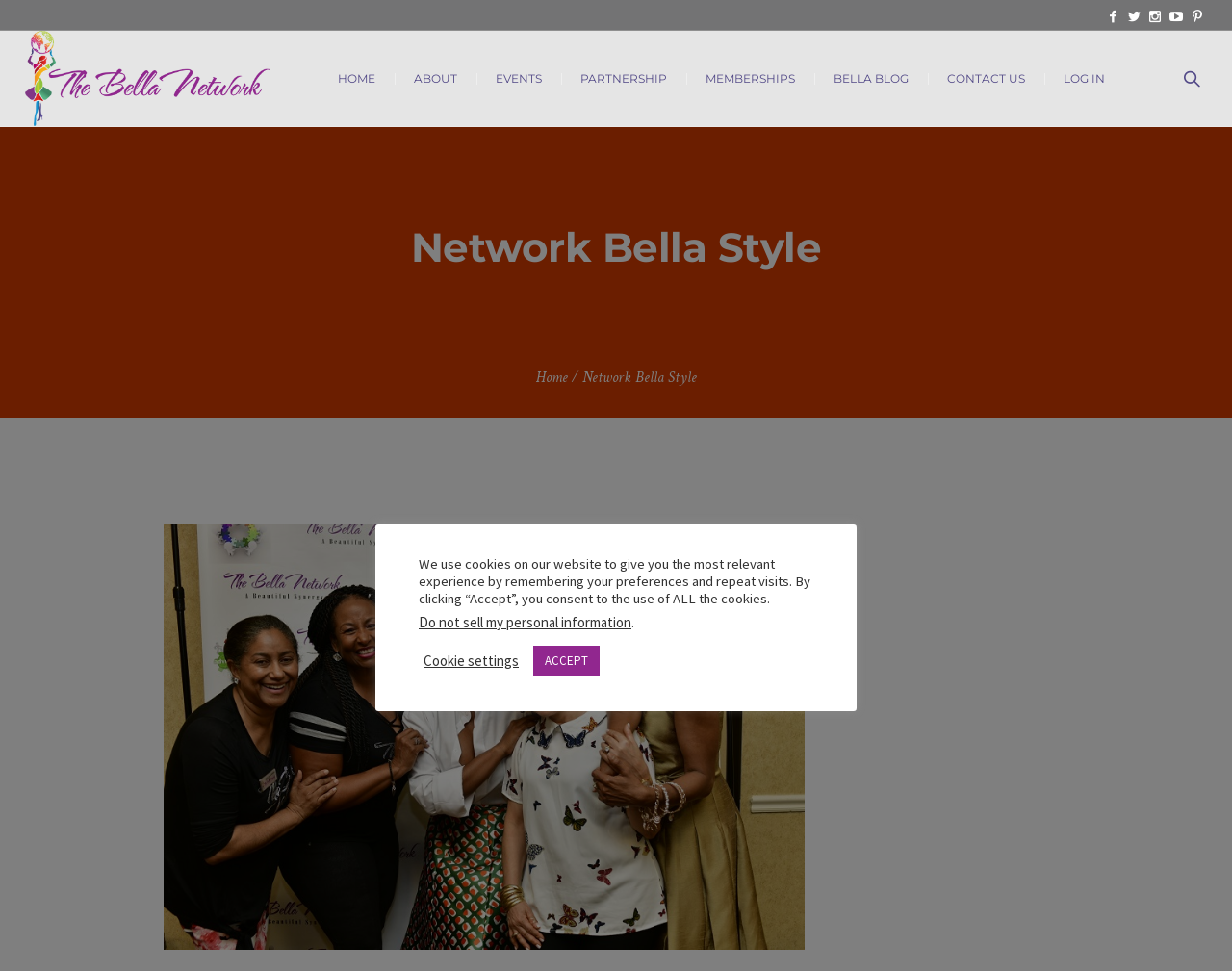Find the bounding box coordinates of the element to click in order to complete this instruction: "Read the BELLA BLOG". The bounding box coordinates must be four float numbers between 0 and 1, denoted as [left, top, right, bottom].

[0.661, 0.032, 0.753, 0.13]